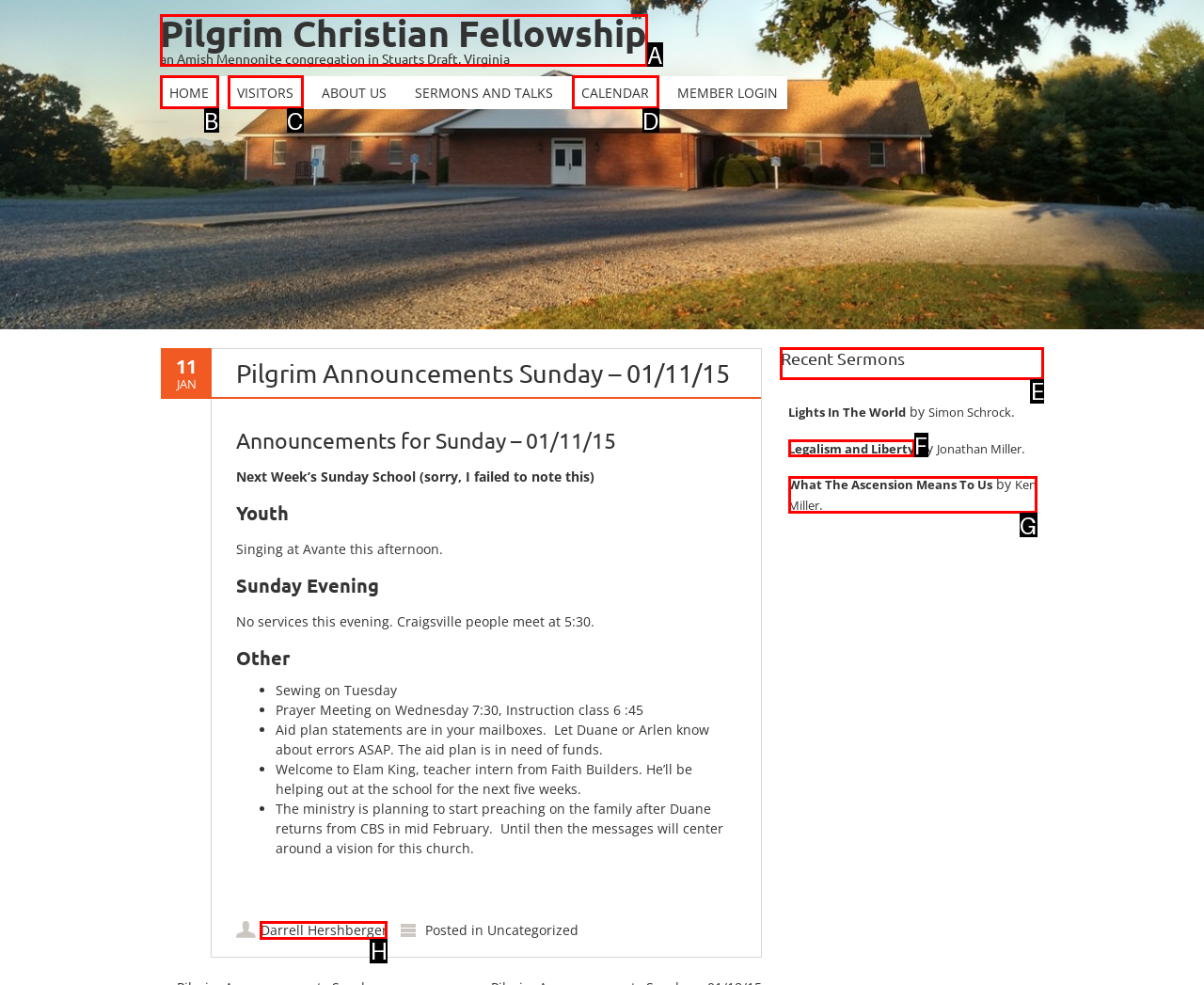Indicate which red-bounded element should be clicked to perform the task: View the 'Recent Sermons' section Answer with the letter of the correct option.

E